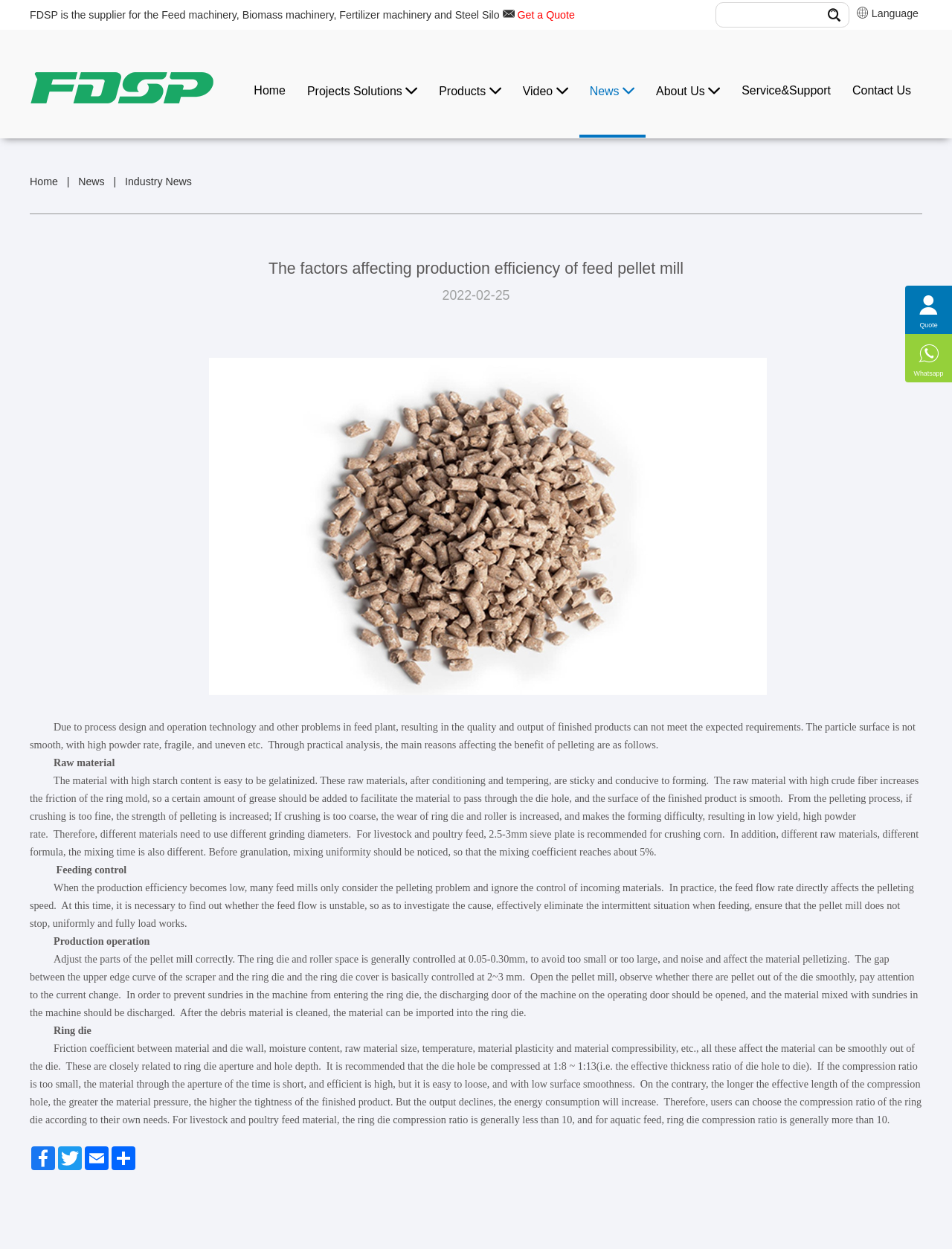Determine the bounding box coordinates for the area that should be clicked to carry out the following instruction: "View Facebook page".

[0.031, 0.918, 0.059, 0.937]